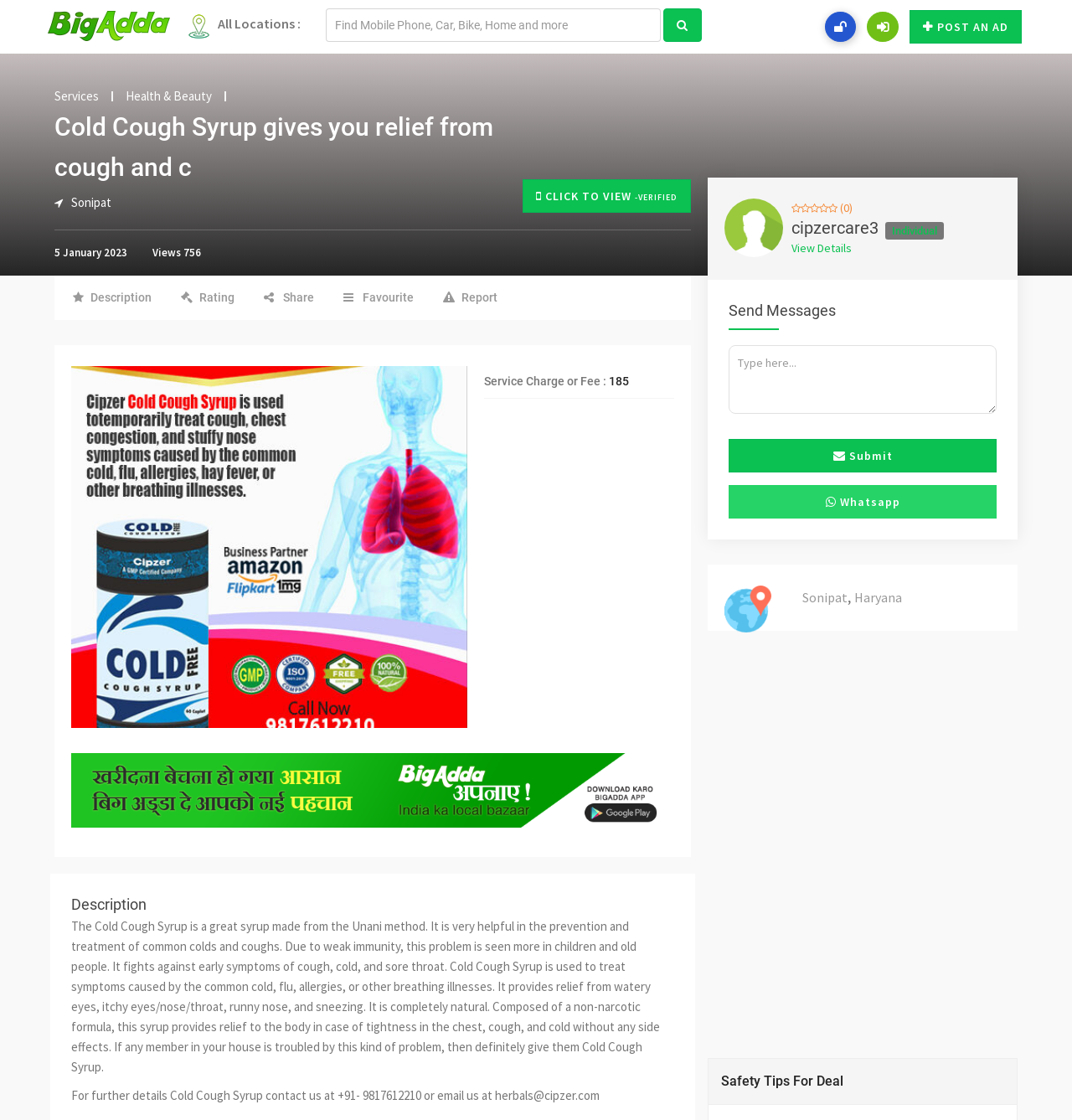Determine which piece of text is the heading of the webpage and provide it.

Cold Cough Syrup gives you relief from cough and c